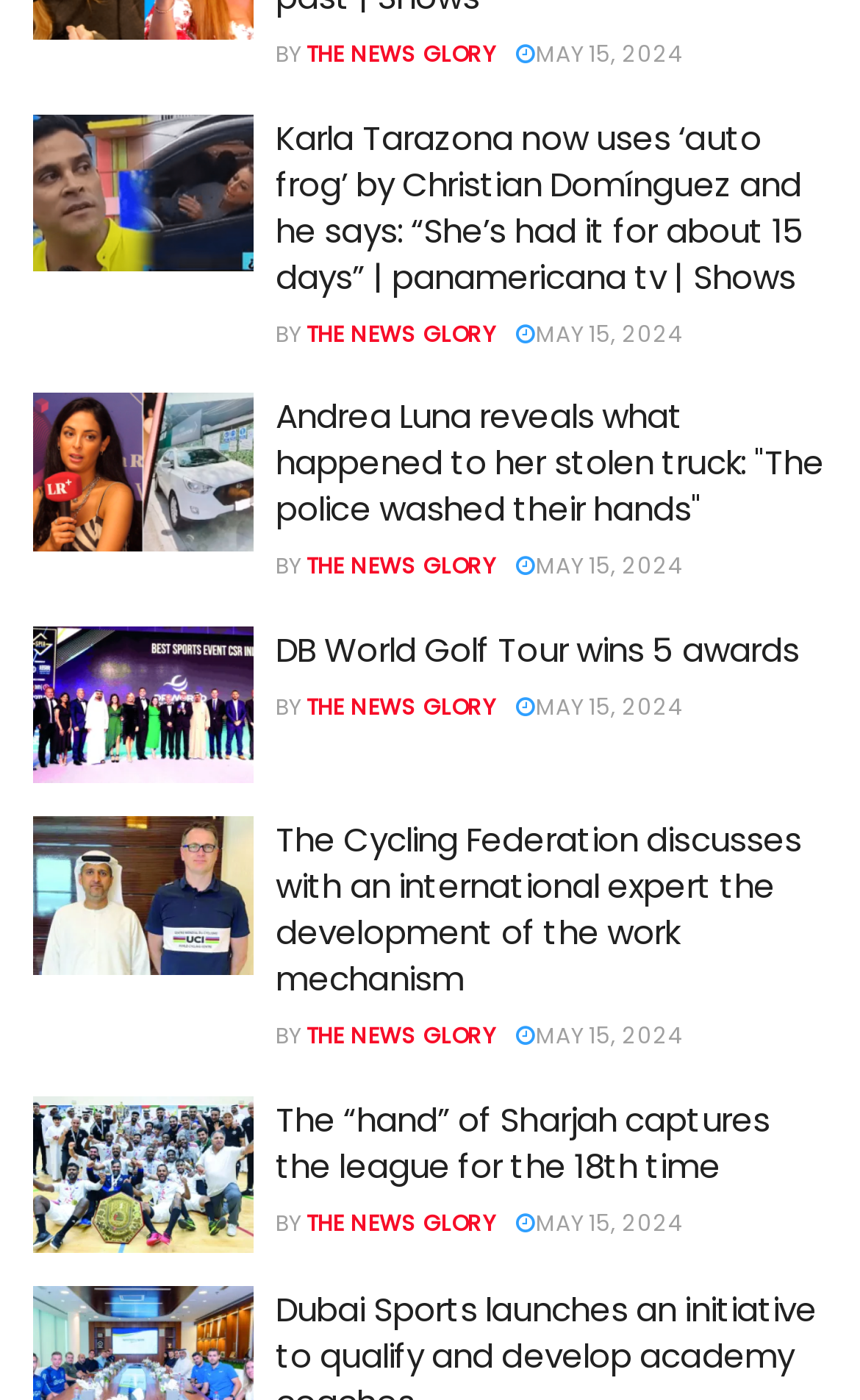Identify the bounding box coordinates for the region of the element that should be clicked to carry out the instruction: "Check DB World Golf Tour's news". The bounding box coordinates should be four float numbers between 0 and 1, i.e., [left, top, right, bottom].

[0.321, 0.447, 0.929, 0.48]